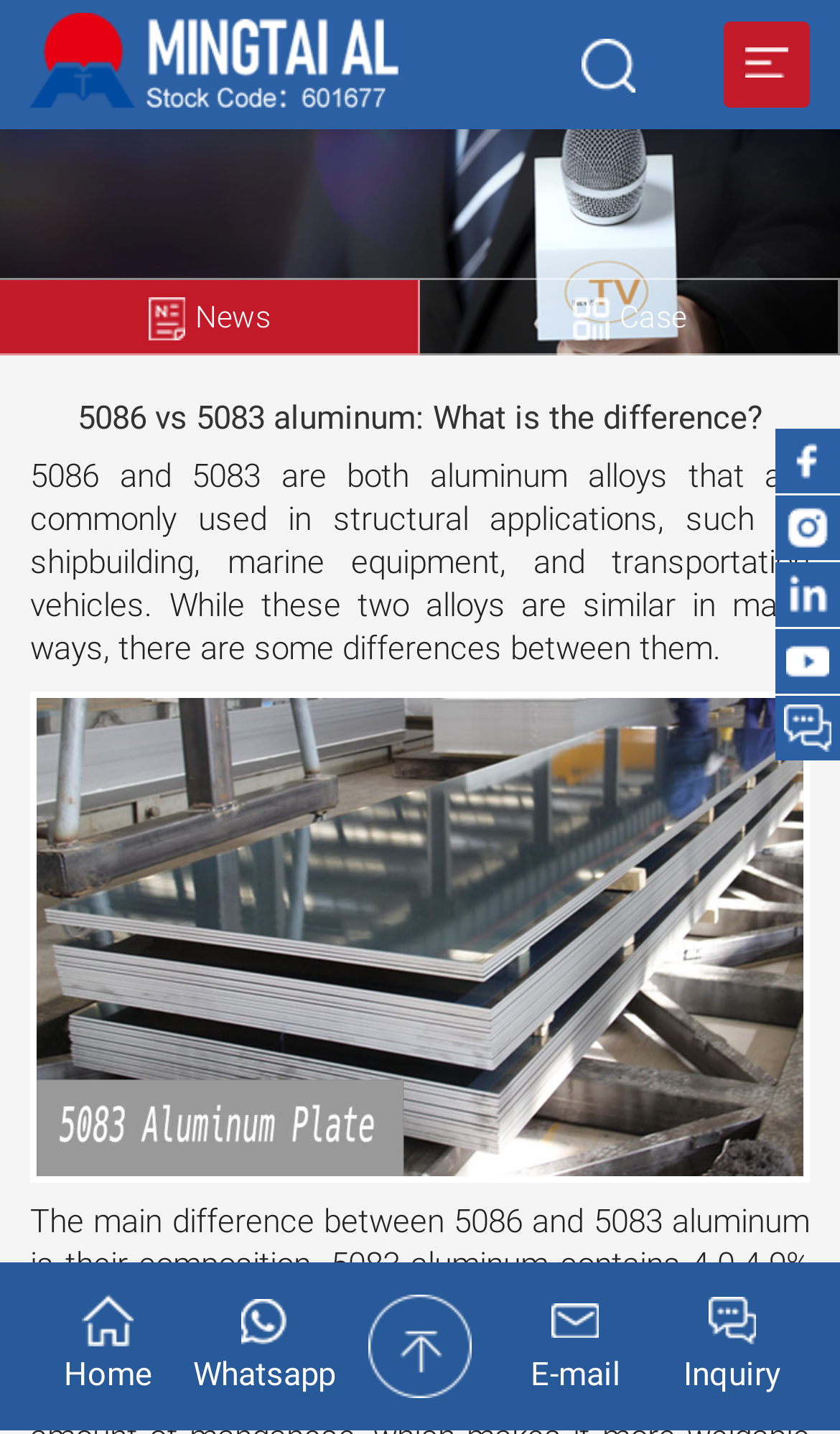Determine the bounding box coordinates of the region to click in order to accomplish the following instruction: "View news". Provide the coordinates as four float numbers between 0 and 1, specifically [left, top, right, bottom].

[0.176, 0.208, 0.322, 0.232]